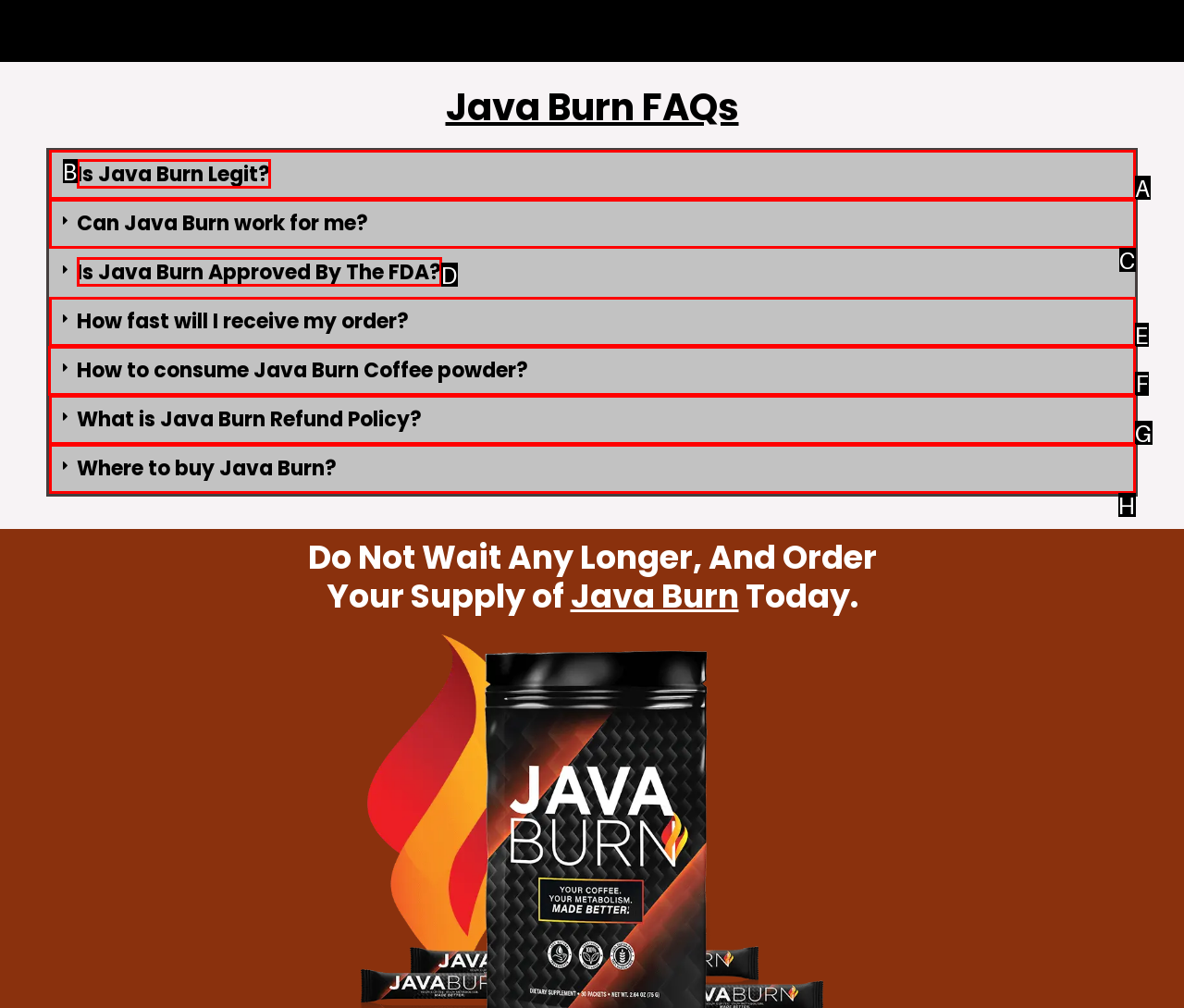Specify the letter of the UI element that should be clicked to achieve the following: Expand 'How to consume Java Burn Coffee powder?'
Provide the corresponding letter from the choices given.

F